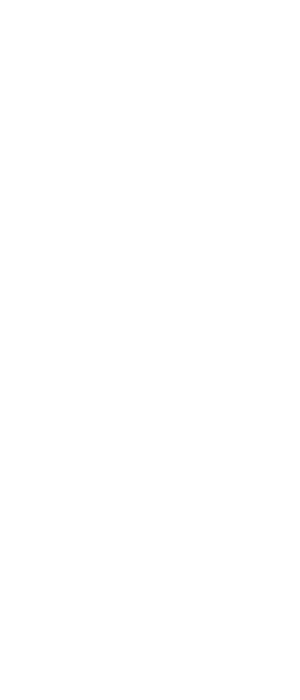Where is the convention taking place?
Carefully examine the image and provide a detailed answer to the question.

The location of the convention can be determined from the accompanying content on the webpage, which mentions that the event is occurring in Chicago from October 24-28.